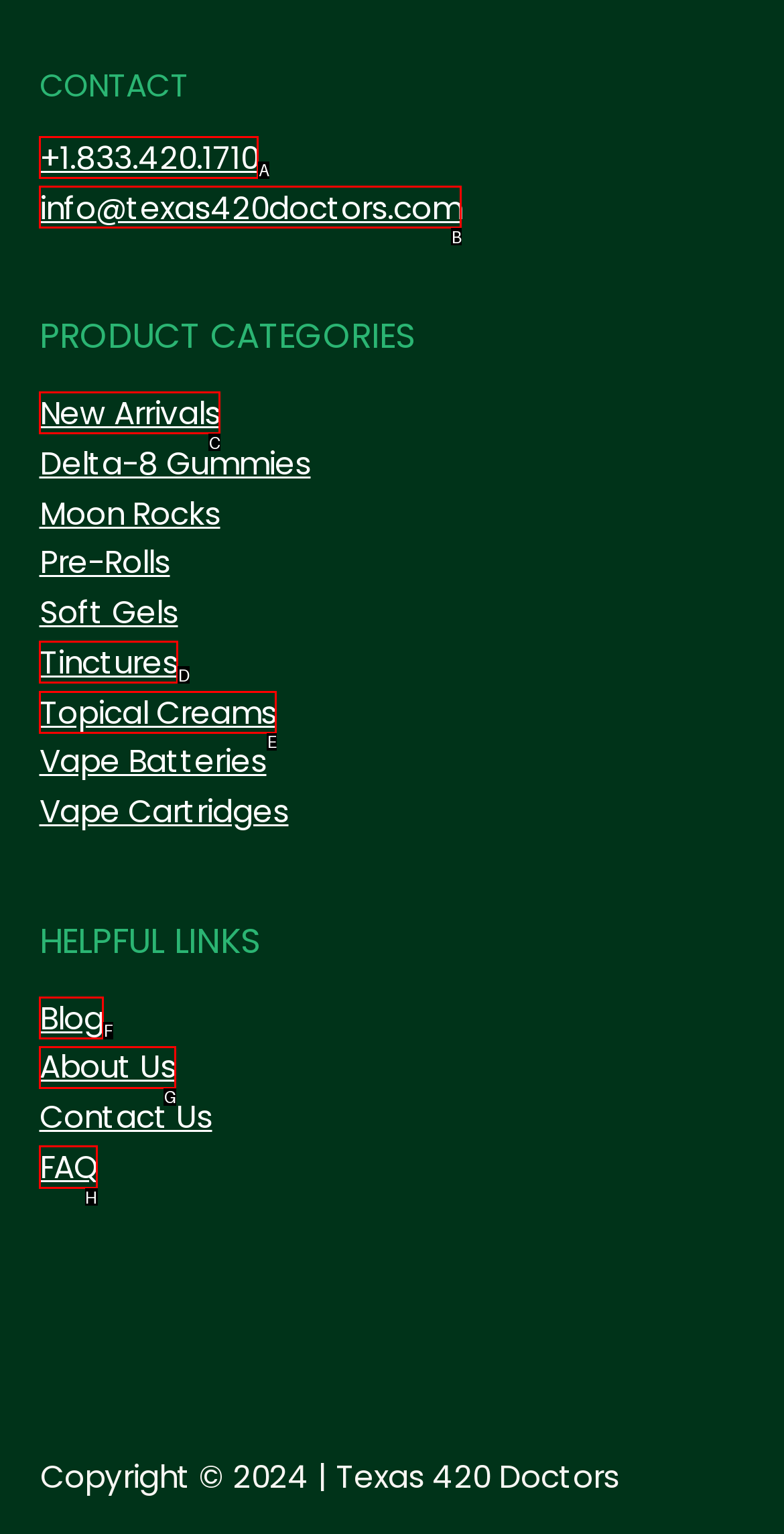Identify the correct UI element to click to achieve the task: Check the FAQ.
Answer with the letter of the appropriate option from the choices given.

H